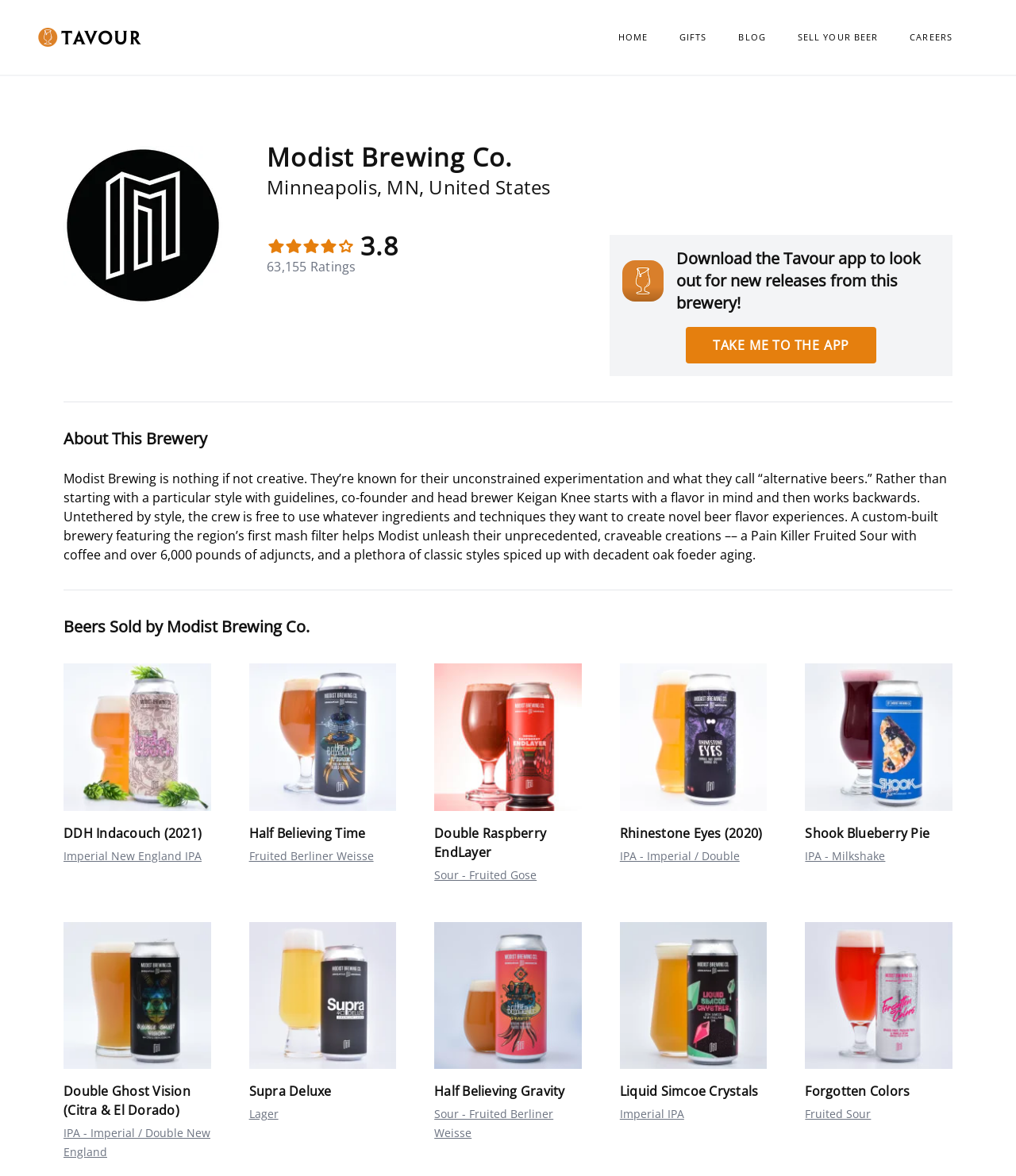Determine the bounding box coordinates for the HTML element described here: "Careers".

[0.896, 0.026, 0.969, 0.037]